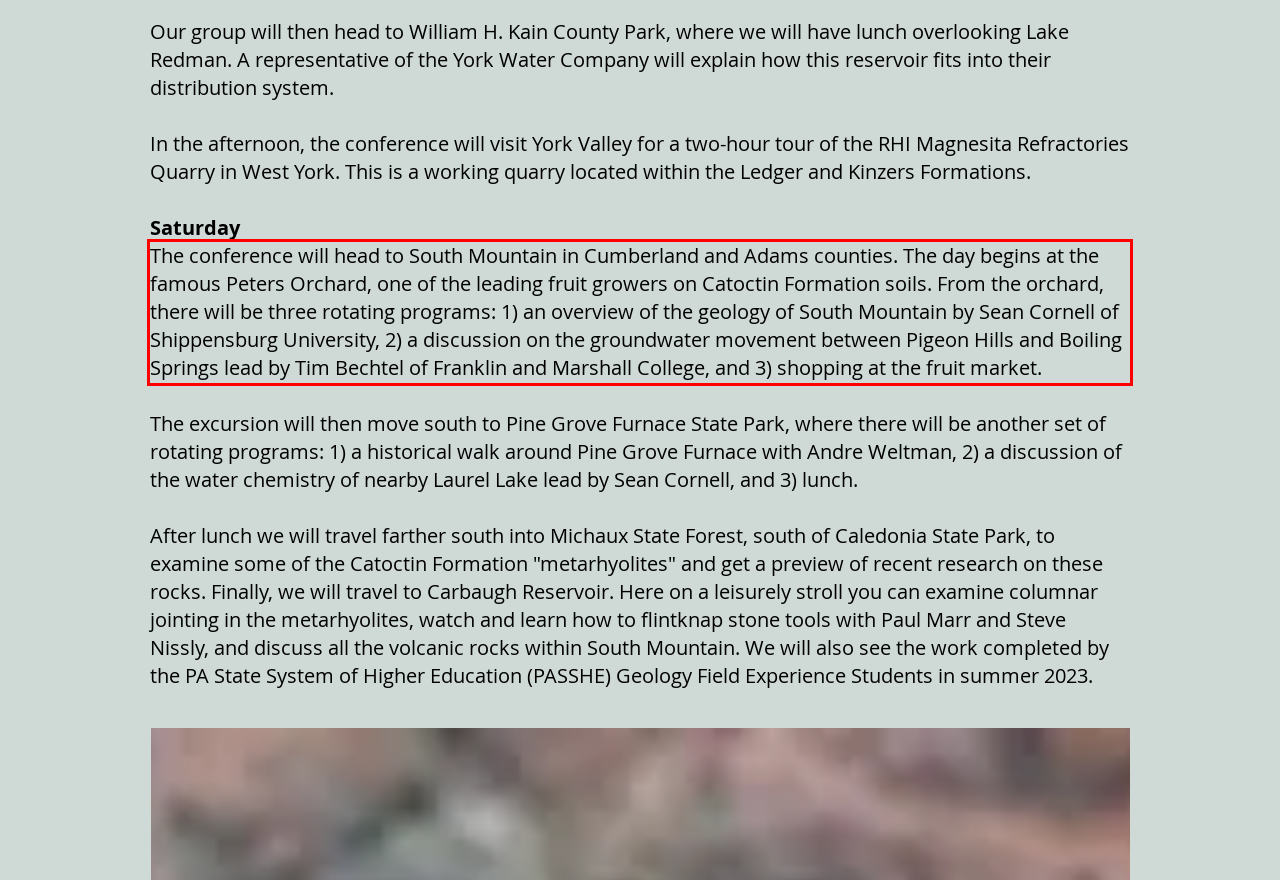You are provided with a screenshot of a webpage that includes a red bounding box. Extract and generate the text content found within the red bounding box.

The conference will head to South Mountain in Cumberland and Adams counties. The day begins at the famous Peters Orchard, one of the leading fruit growers on Catoctin Formation soils. From the orchard, there will be three rotating programs: 1) an overview of the geology of South Mountain by Sean Cornell of Shippensburg University, 2) a discussion on the groundwater movement between Pigeon Hills and Boiling Springs lead by Tim Bechtel of Franklin and Marshall College, and 3) shopping at the fruit market.